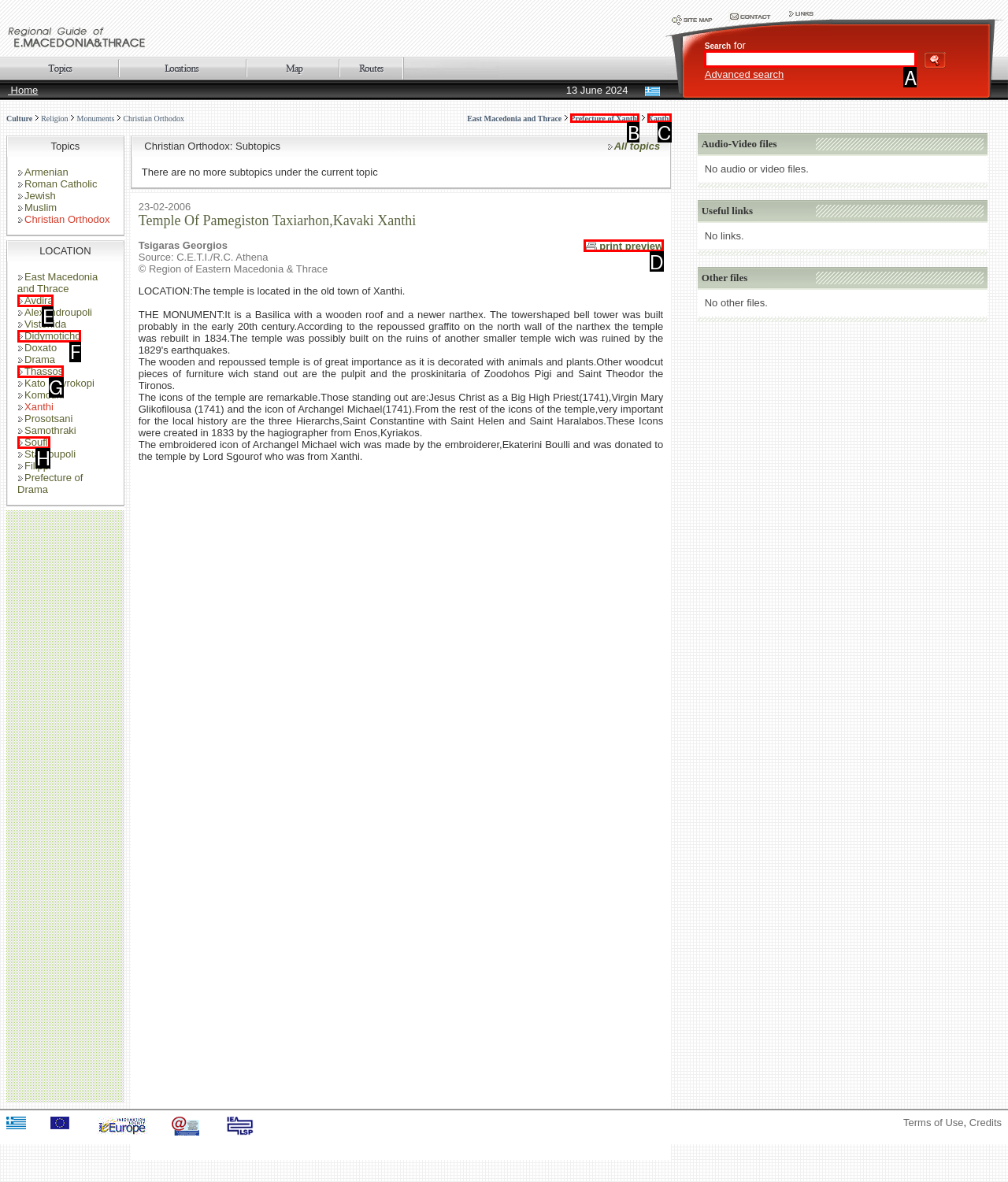Please indicate which HTML element to click in order to fulfill the following task: Search for something Respond with the letter of the chosen option.

A